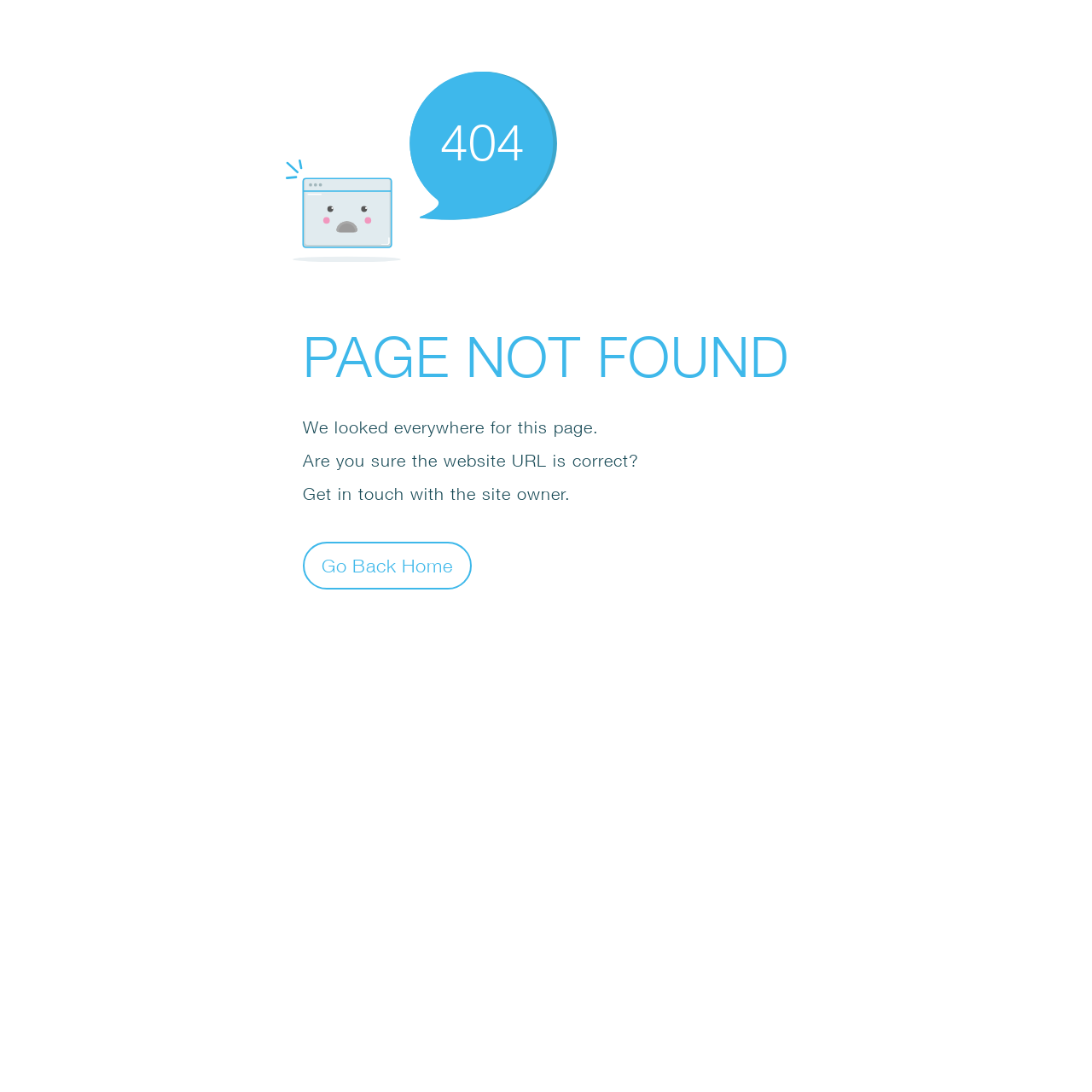What is the tone of the error message?
Relying on the image, give a concise answer in one word or a brief phrase.

Helpful